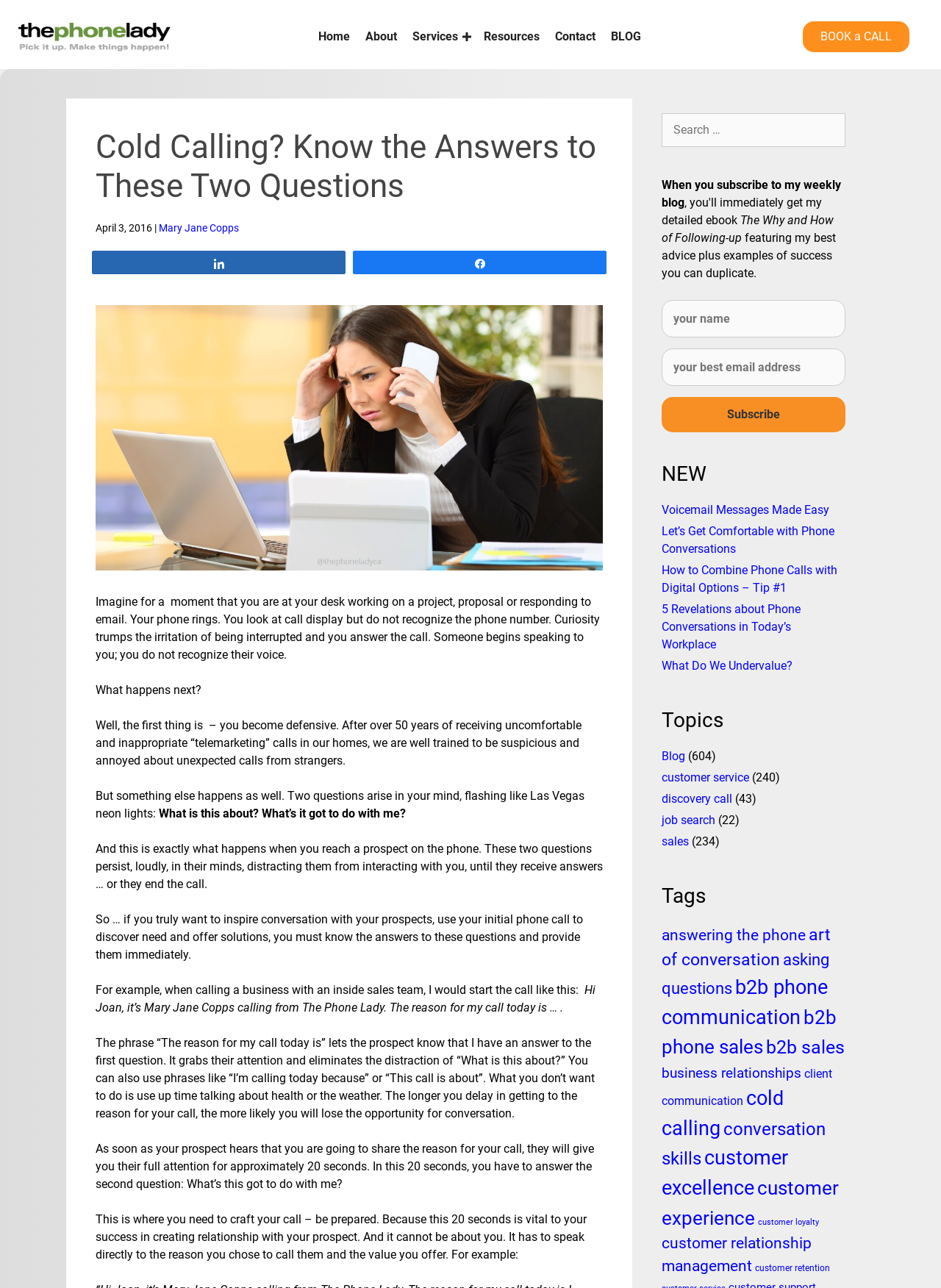Identify the bounding box coordinates for the UI element described by the following text: "Voicemail Messages Made Easy". Provide the coordinates as four float numbers between 0 and 1, in the format [left, top, right, bottom].

[0.703, 0.39, 0.881, 0.401]